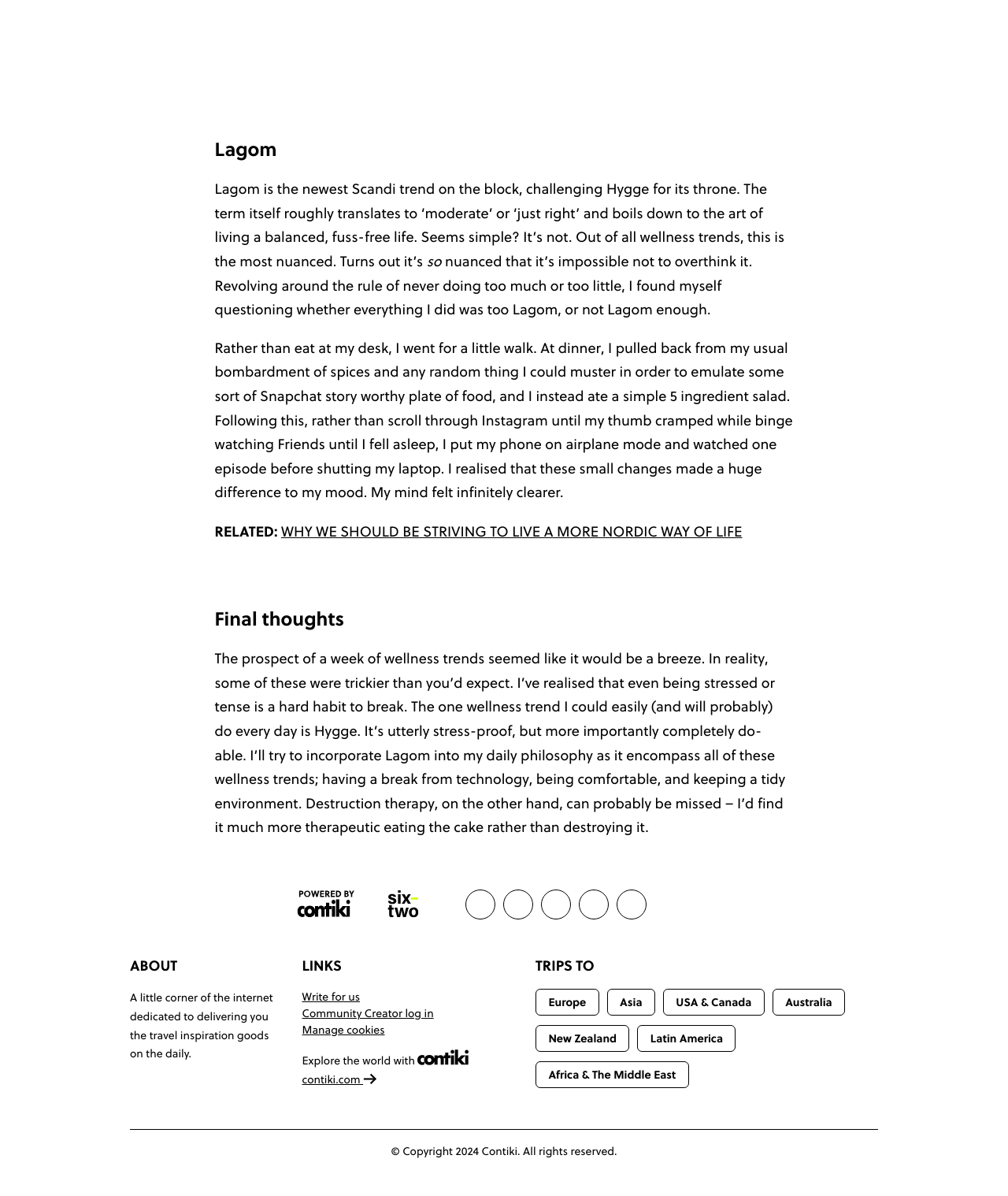What type of content does this website primarily focus on?
Answer the question using a single word or phrase, according to the image.

Travel inspiration